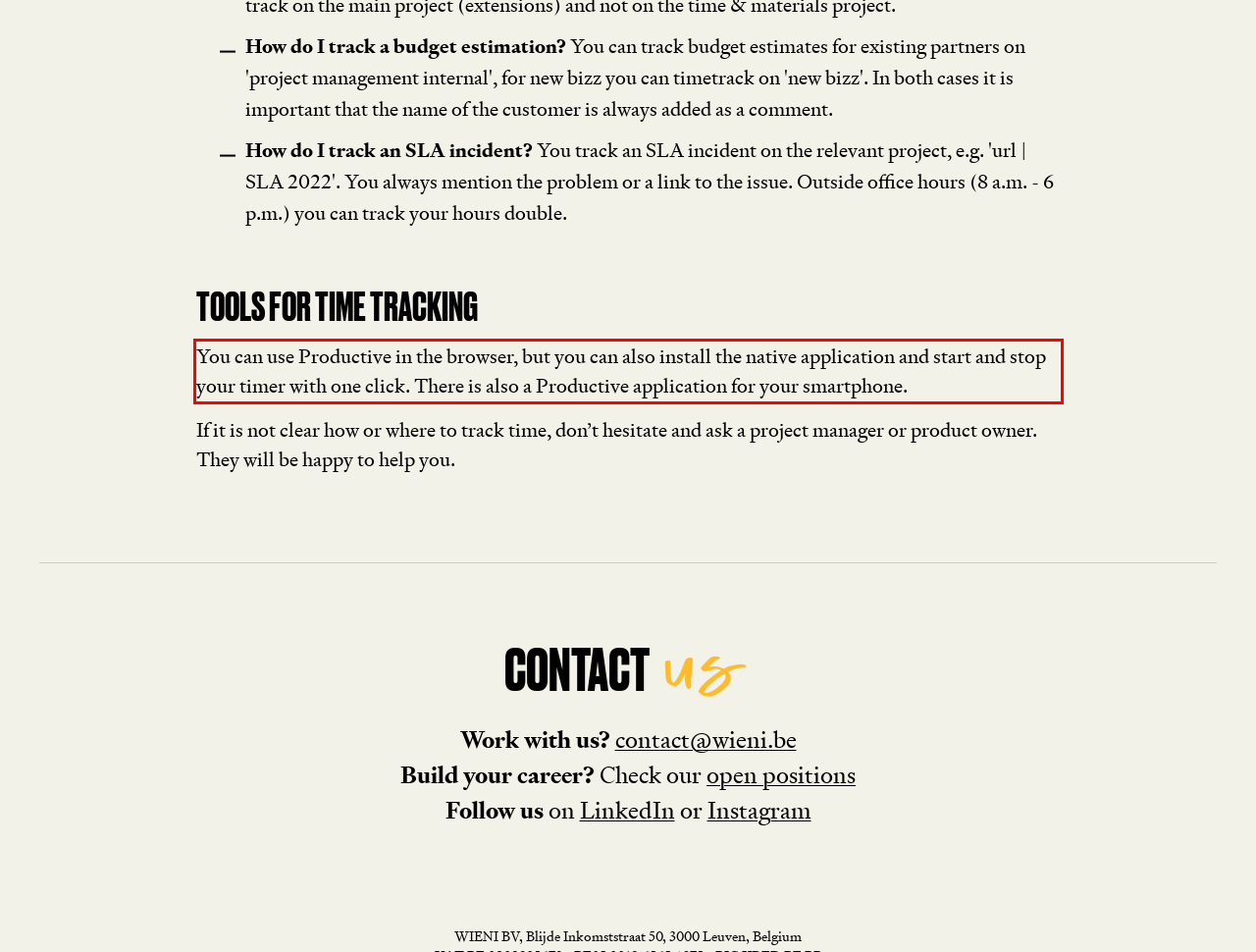Please examine the webpage screenshot and extract the text within the red bounding box using OCR.

You can use Productive in the browser, but you can also install the native application and start and stop your timer with one click. There is also a Productive application for your smartphone.